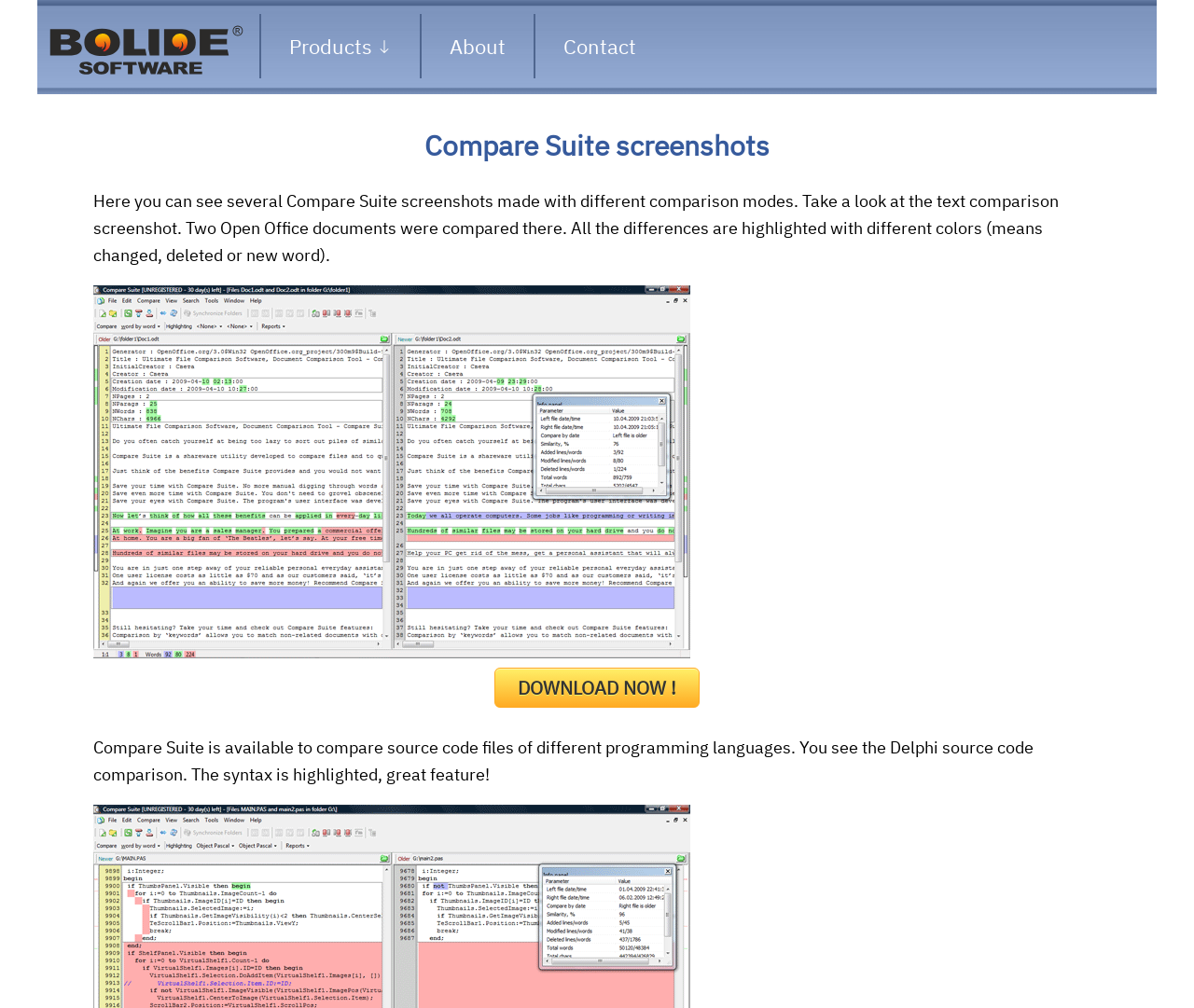Using the details in the image, give a detailed response to the question below:
What is the feature of the Delphi source code comparison?

The webpage mentions that the Delphi source code comparison feature of the Compare Suite highlights the syntax, which is a great feature for users.